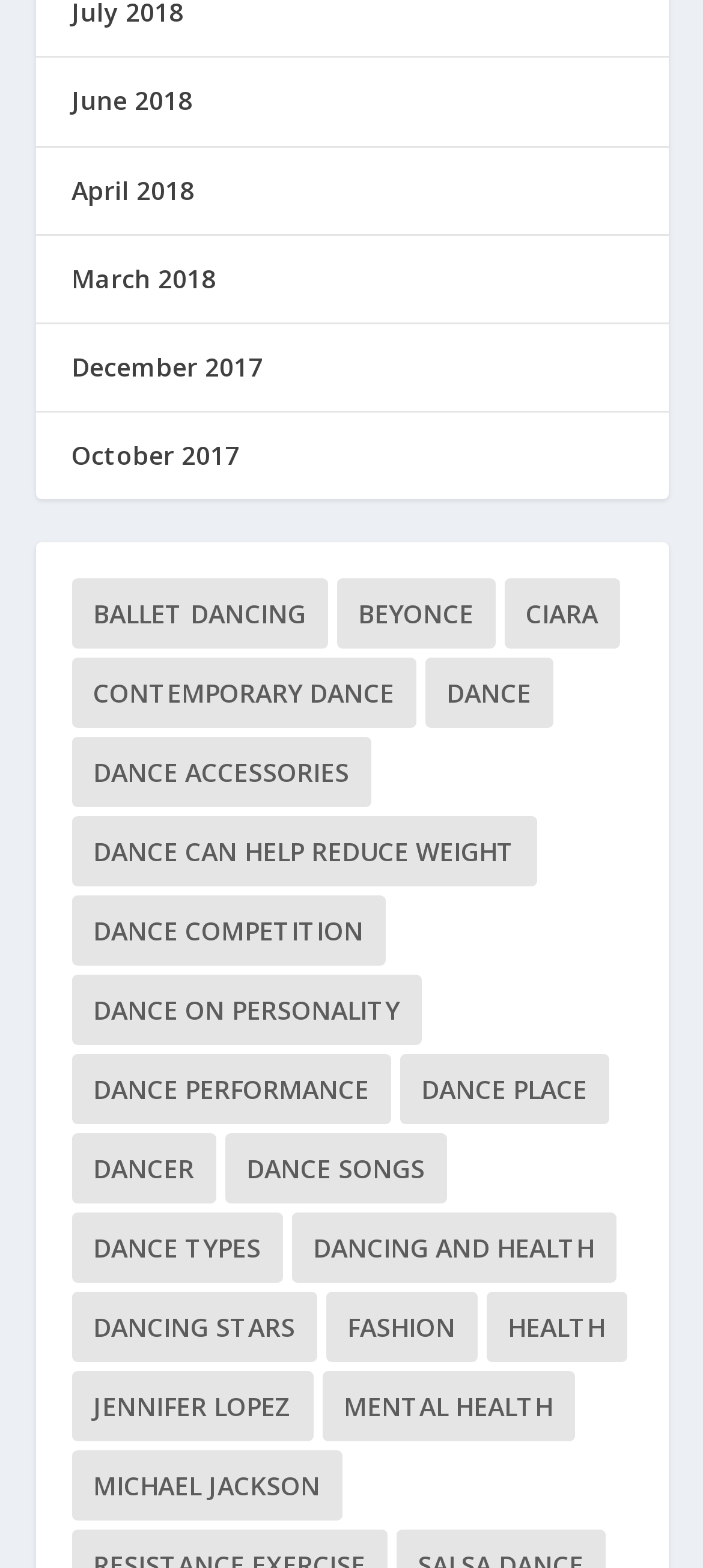What is the category that has the most items?
Provide a detailed answer to the question, using the image to inform your response.

I looked at the links on the webpage and found that the category 'dance' has the most items, with 32 items associated with it.